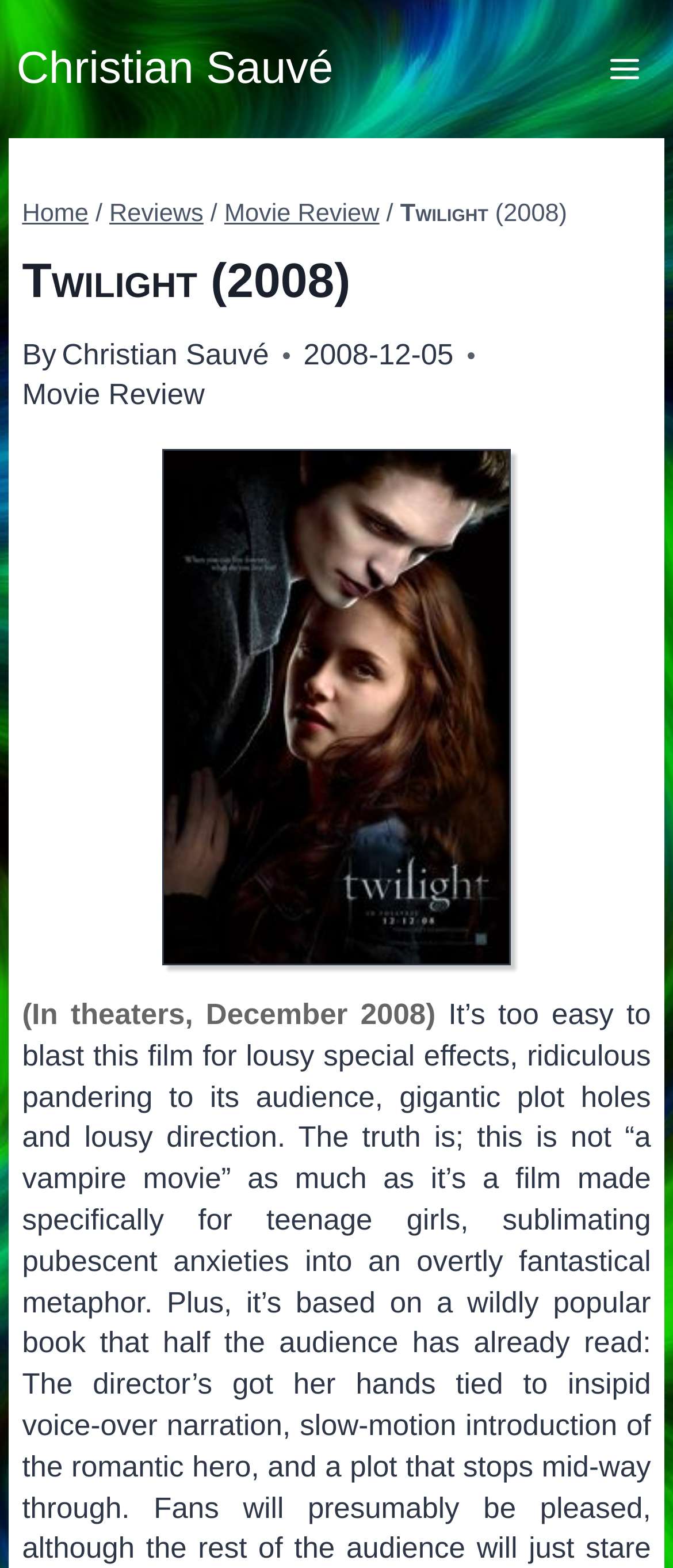What is the release date of the movie?
Refer to the screenshot and deliver a thorough answer to the question presented.

The release date of the movie can be found in the static text element '(In theaters, December 2008)' at the bottom of the page.